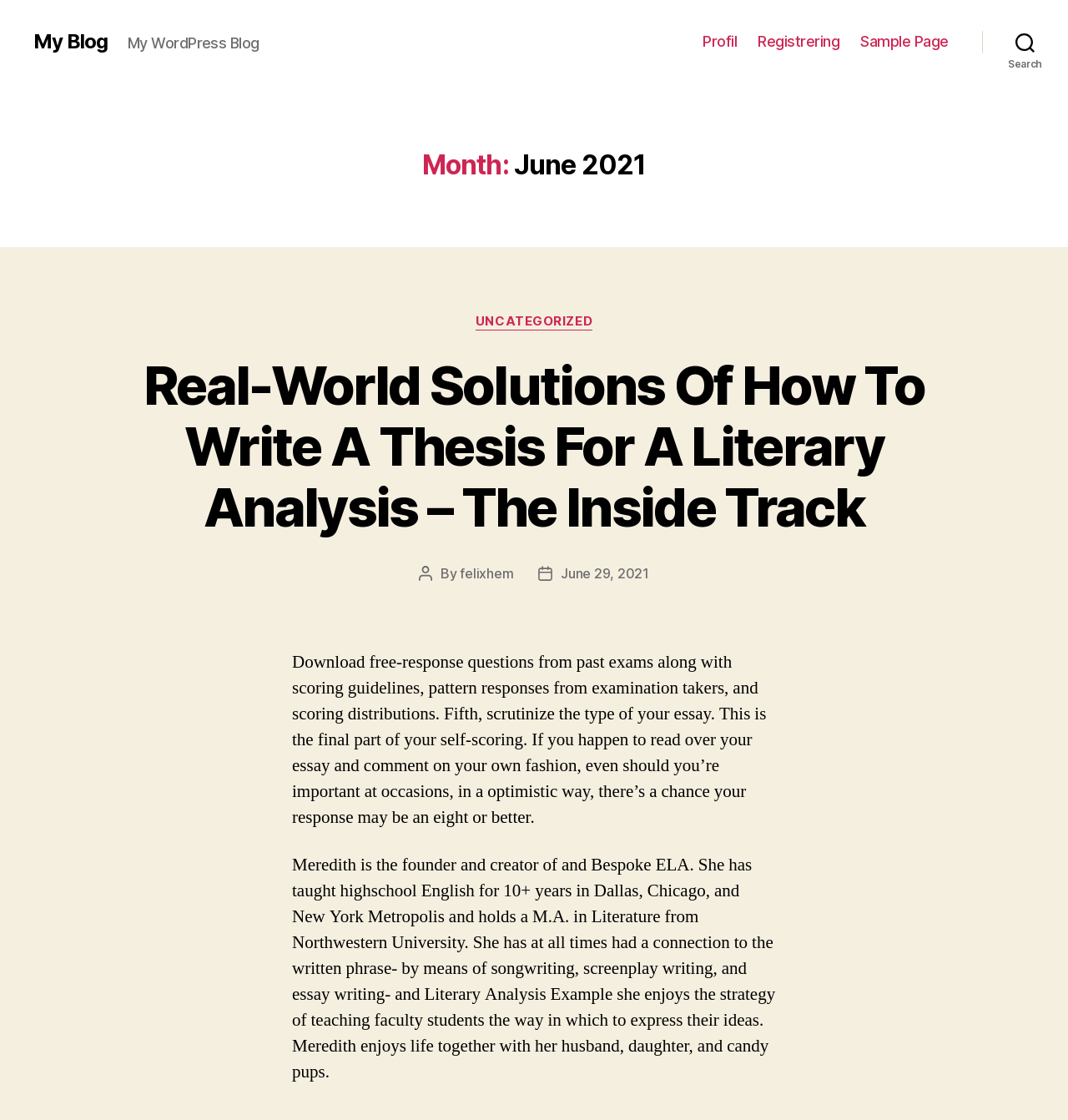Determine the bounding box coordinates of the target area to click to execute the following instruction: "read post about literary analysis."

[0.134, 0.315, 0.866, 0.481]